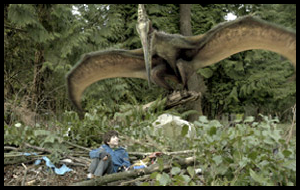Give a detailed account of everything present in the image.

In this captivating scene from "Primeval: New World," a young boy is seen seated amid a lush, green forest, engrossed in the presence of an enormous prehistoric pterosaur hovering above him. The contrast between the serene, natural surroundings and the imposing figure of the creature creates a thrilling atmosphere, capturing the essence of the show's adventure and discovery themes. The boy's expression reflects a mix of awe and curiosity, highlighting the fantastical elements of the series where anomalies in time allow for encounters with ancient predators. This image powerfully evokes the show's narrative, which revolves around a Canadian team's encounters with dangerous creatures and the exploration of time anomalies.